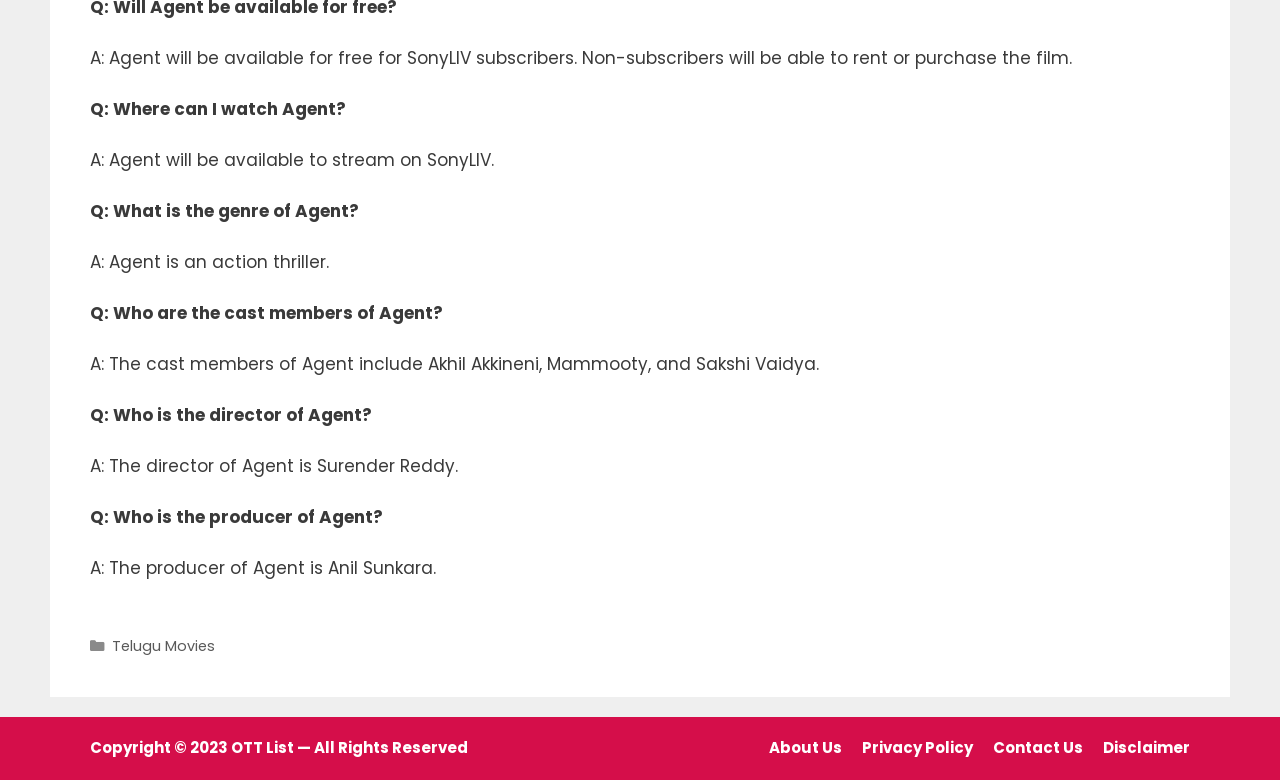What are the categories available on the website?
Refer to the image and give a detailed response to the question.

I found the answer by looking at the footer section of the webpage. Specifically, I found the link 'Telugu Movies' under the 'Categories' section.